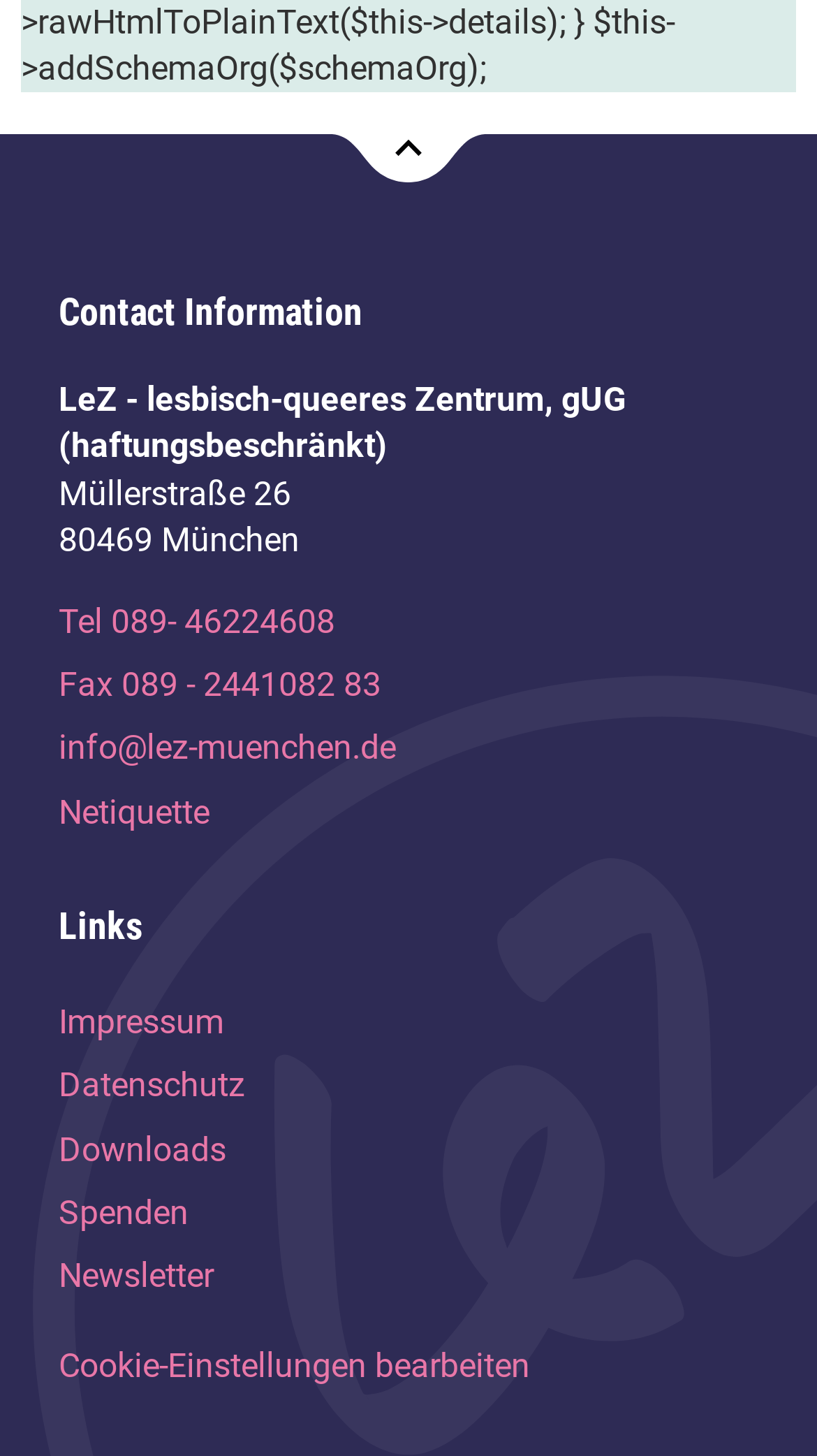Please specify the bounding box coordinates of the area that should be clicked to accomplish the following instruction: "go to contact information". The coordinates should consist of four float numbers between 0 and 1, i.e., [left, top, right, bottom].

[0.072, 0.199, 0.928, 0.23]